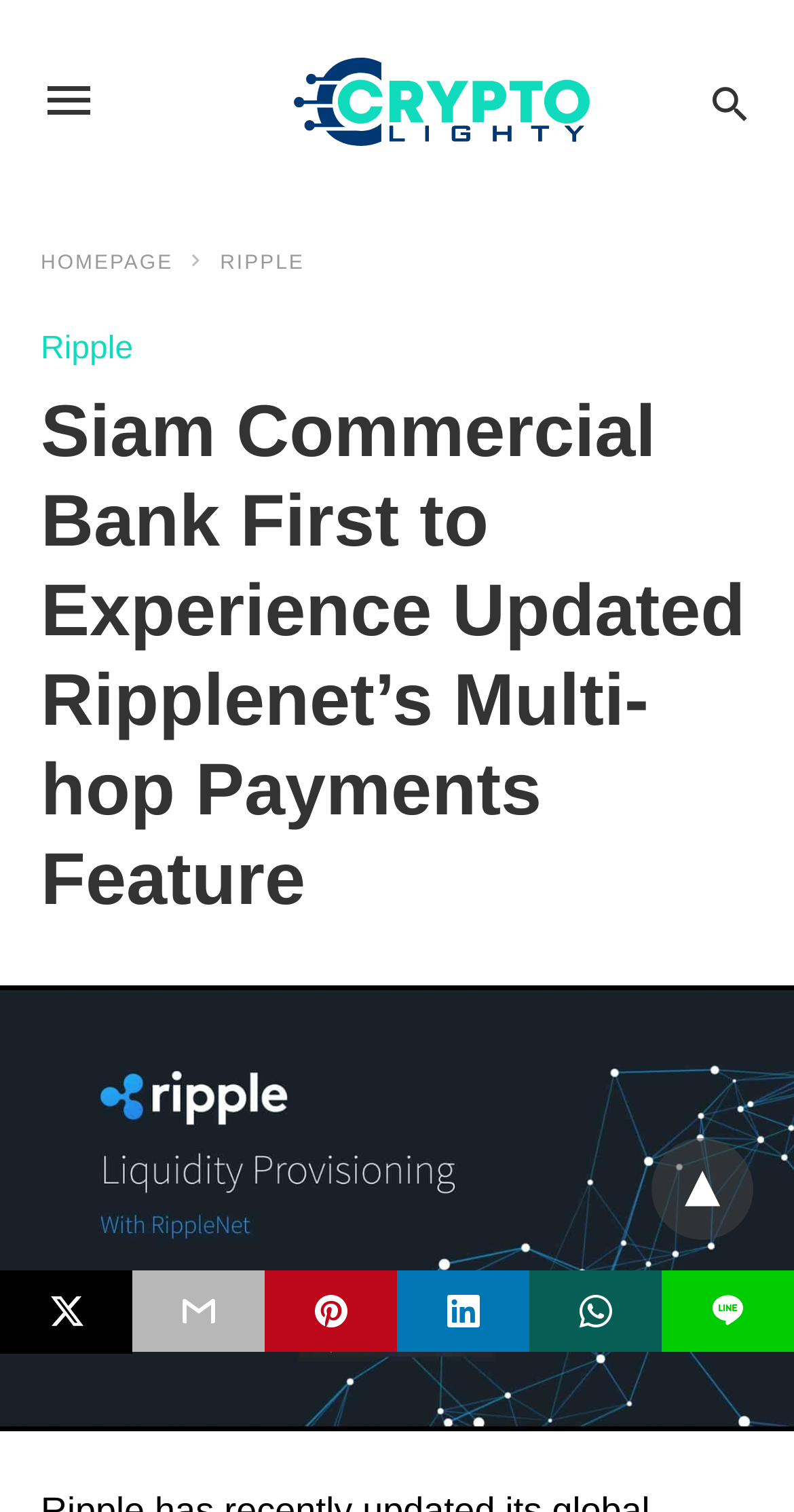Give a one-word or short-phrase answer to the following question: 
What is the logo above the search bar?

CryptoLightly